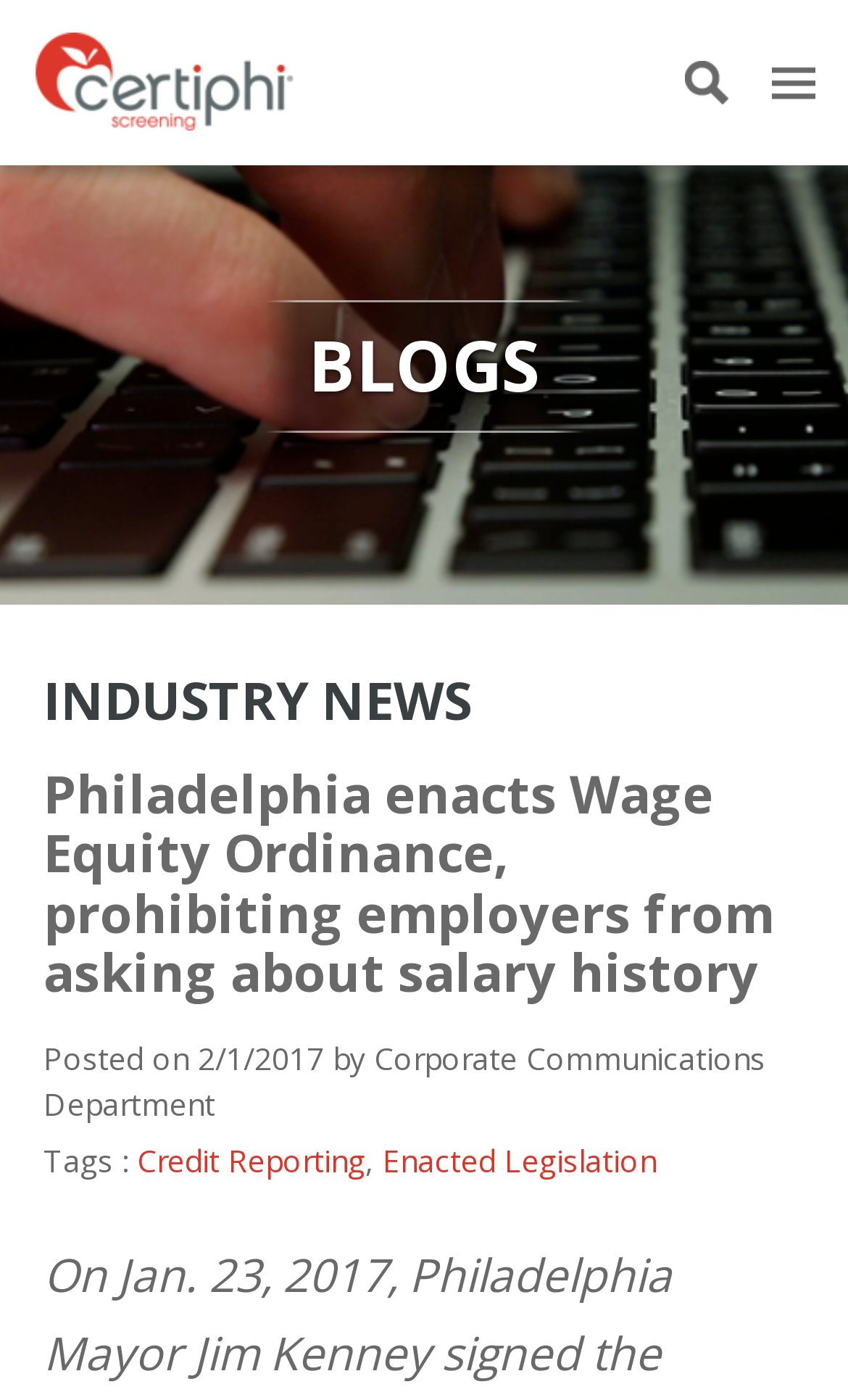Please identify the bounding box coordinates of the element that needs to be clicked to perform the following instruction: "Search for something".

[0.026, 0.133, 0.741, 0.178]